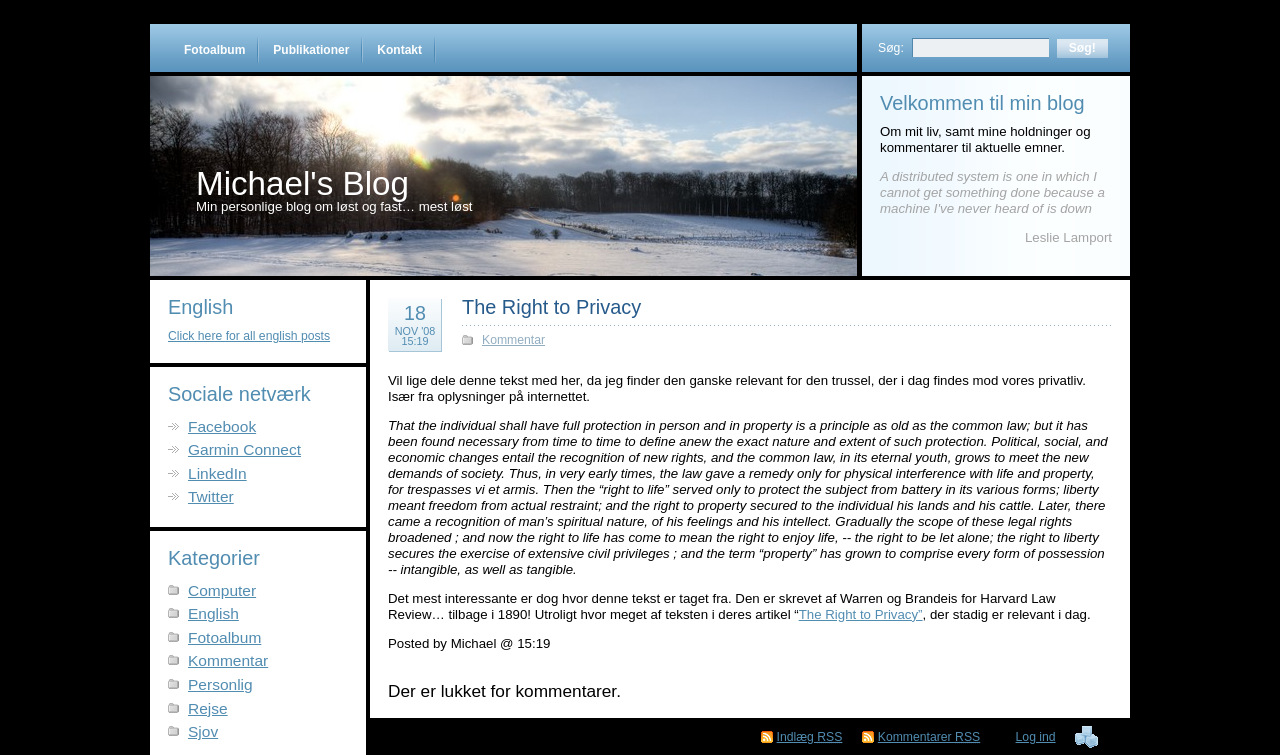Provide a one-word or one-phrase answer to the question:
What is the title of the blog?

Michael's Blog